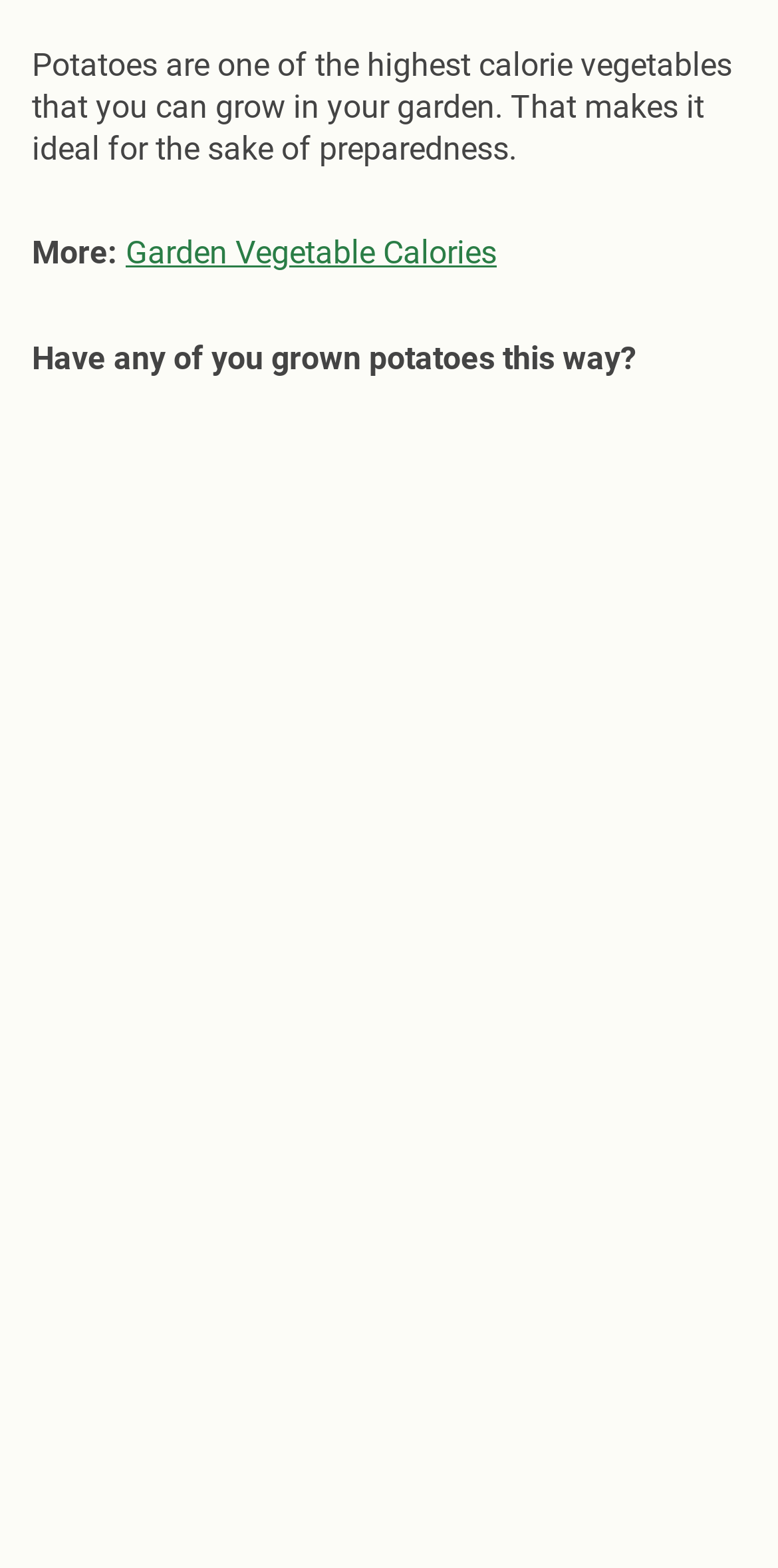What is the purpose of growing potatoes?
Answer the question with a detailed and thorough explanation.

The main text states that 'That makes it ideal for the sake of preparedness.' which implies that the purpose of growing potatoes is for preparedness.